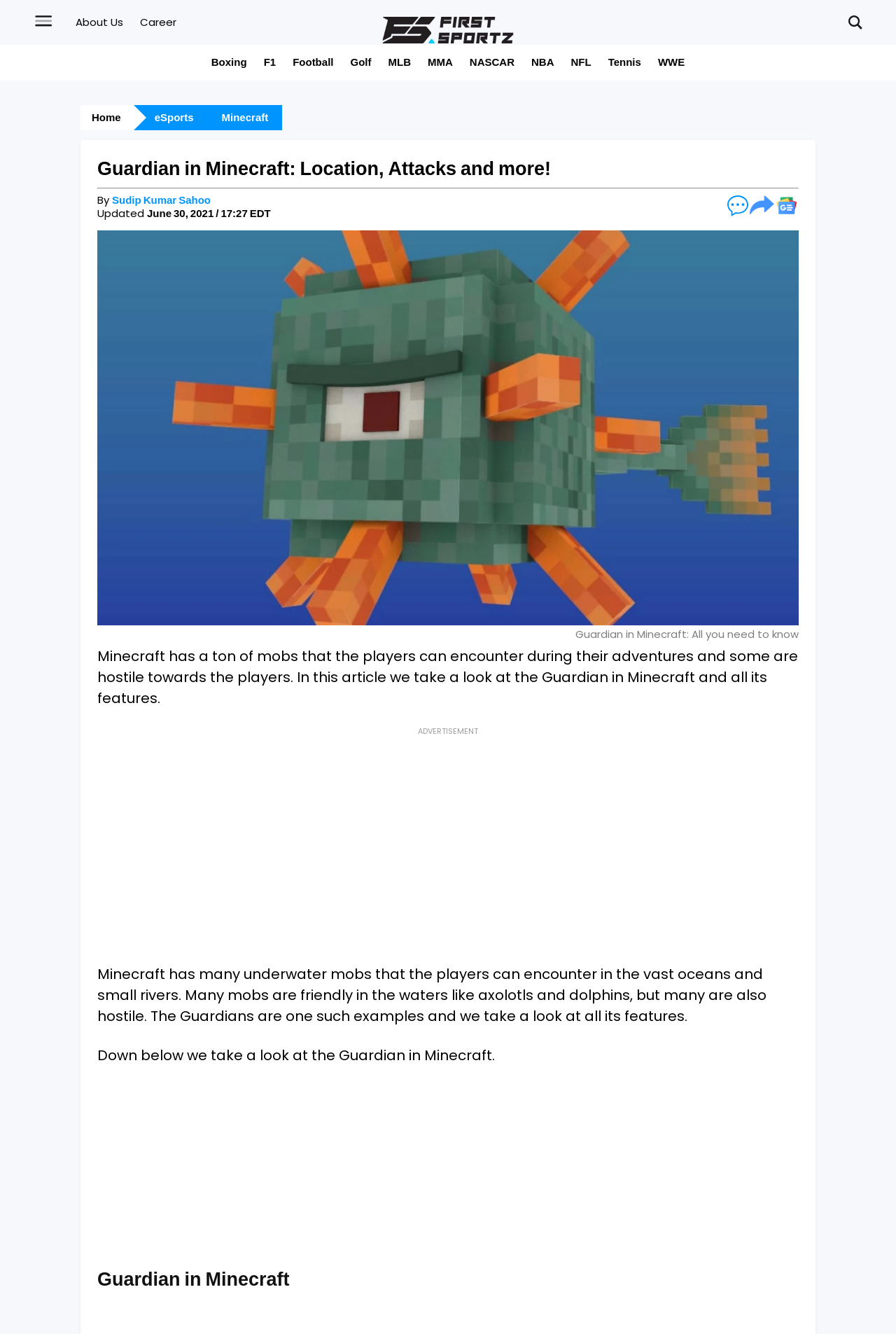Please identify the bounding box coordinates of the clickable area that will fulfill the following instruction: "Click on the 'Home' link". The coordinates should be in the format of four float numbers between 0 and 1, i.e., [left, top, right, bottom].

[0.09, 0.079, 0.149, 0.098]